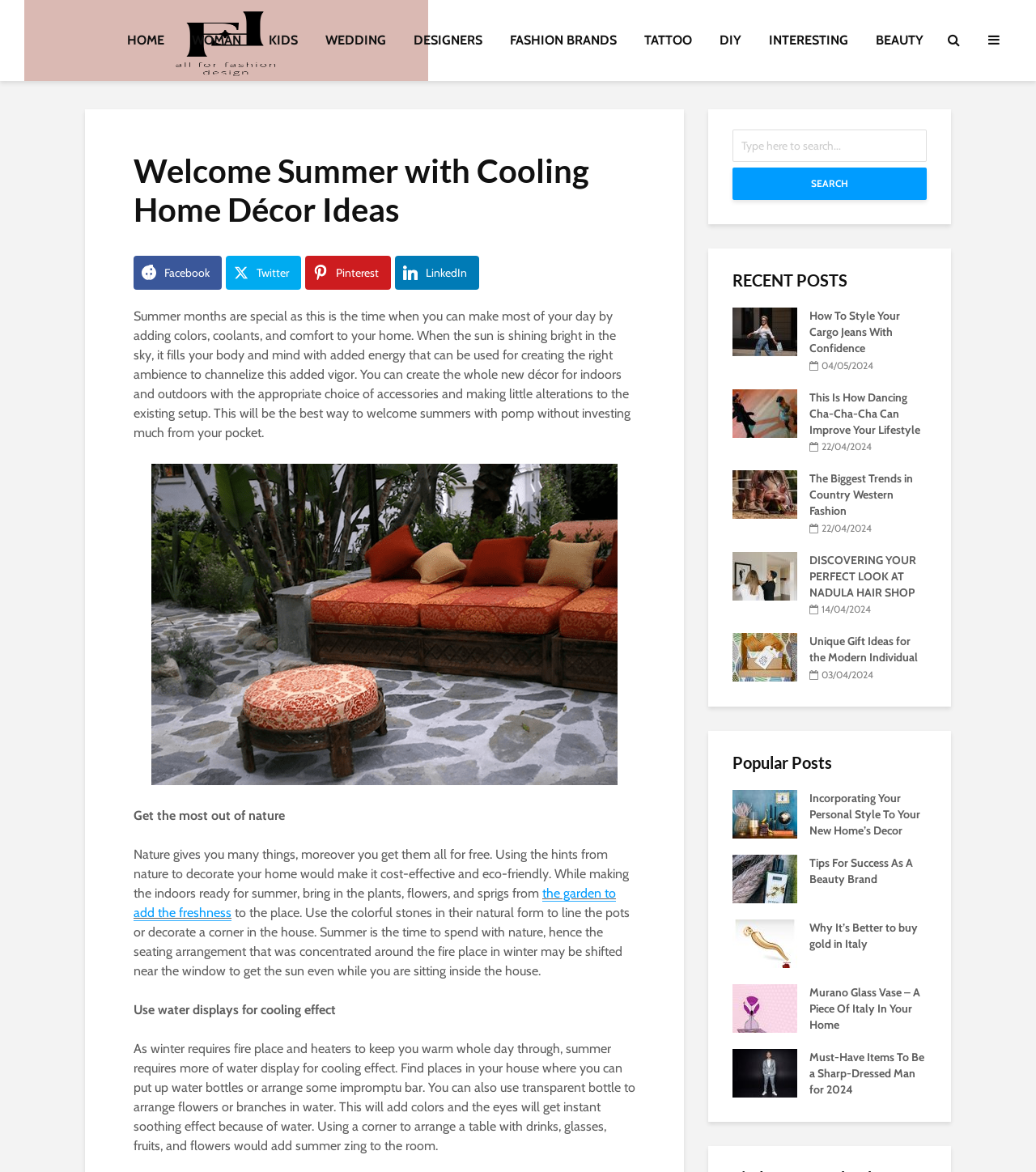Highlight the bounding box of the UI element that corresponds to this description: "Tramuntana Aventura Tours".

None